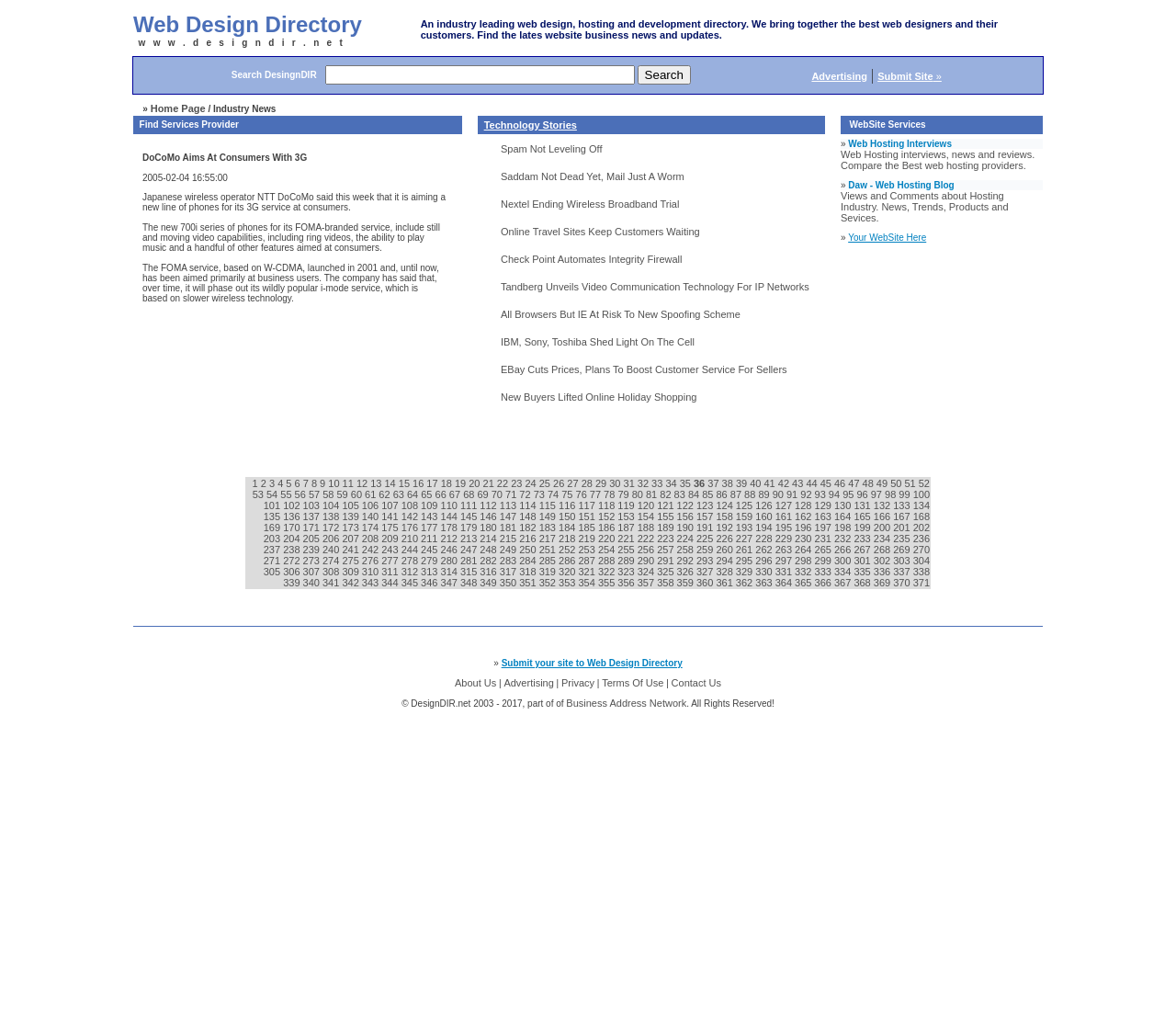What is the name of the service launched by DoCoMo?
Refer to the image and give a detailed answer to the question.

The name of the service launched by DoCoMo can be found in the text, which states 'The FOMA service, based on W-CDMA, launched in 2001...'.